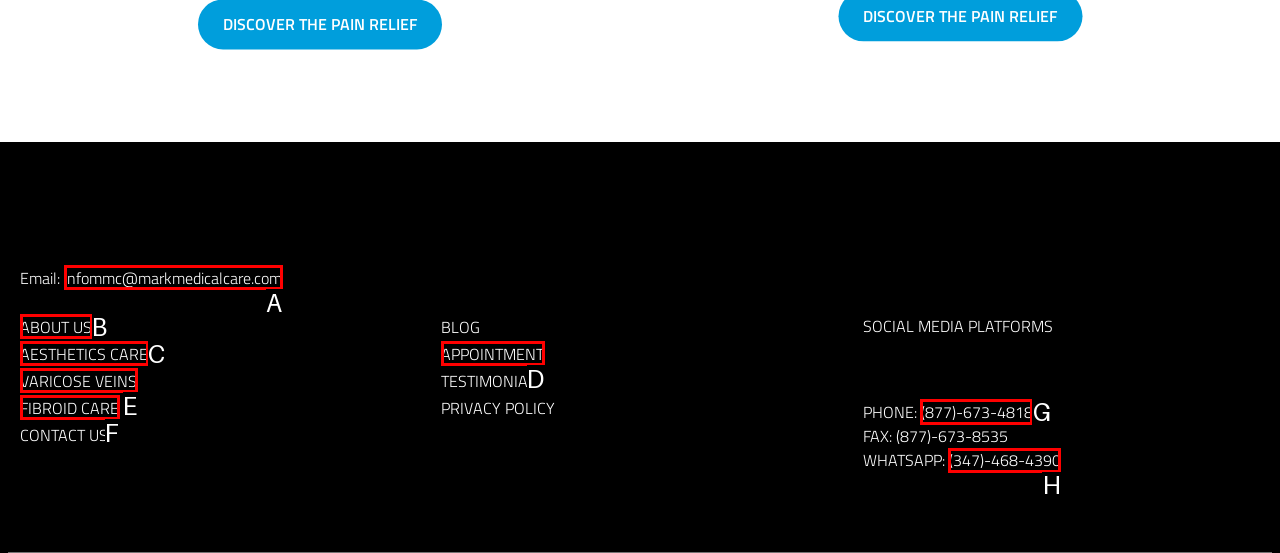To complete the task: Call the phone number, which option should I click? Answer with the appropriate letter from the provided choices.

G